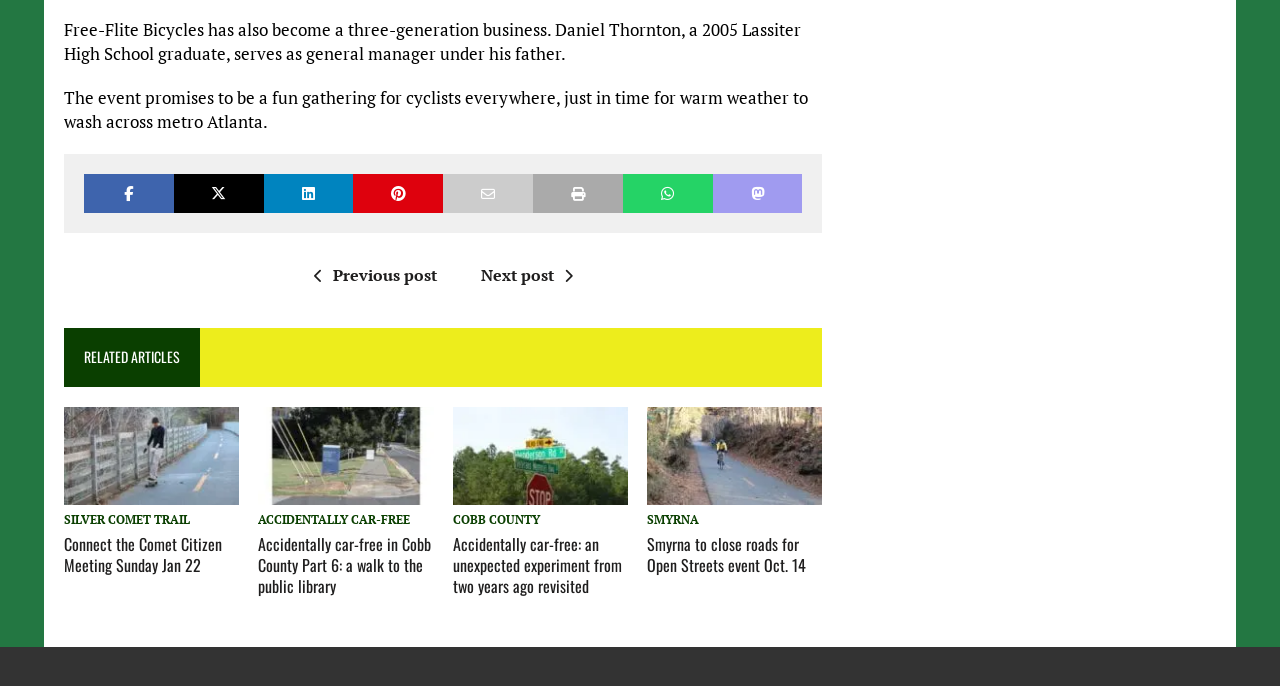Identify the bounding box coordinates of the area that should be clicked in order to complete the given instruction: "View the image of Sign in front of the Lewis Ray Library". The bounding box coordinates should be four float numbers between 0 and 1, i.e., [left, top, right, bottom].

[0.202, 0.593, 0.339, 0.736]